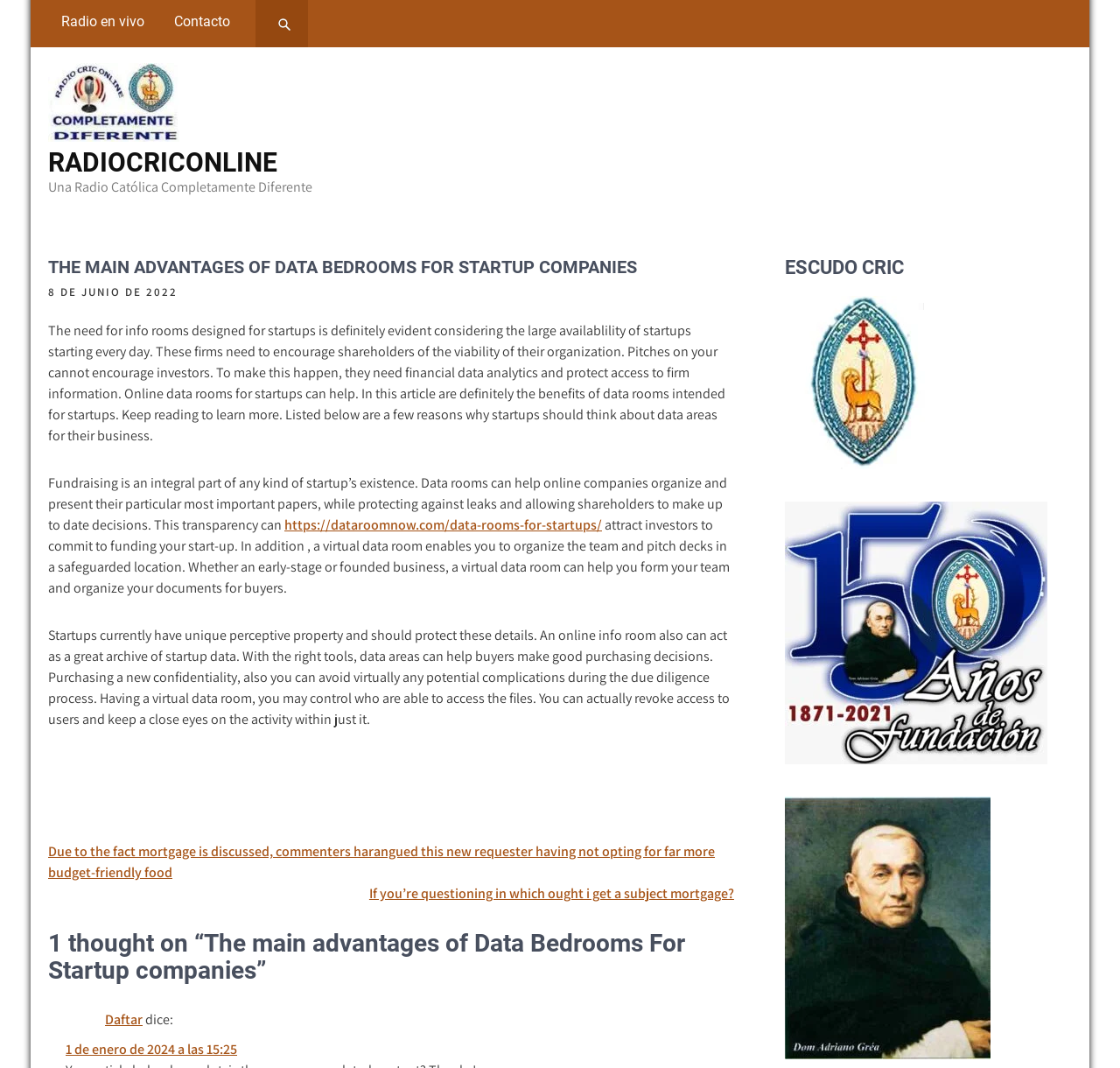Carefully examine the image and provide an in-depth answer to the question: What is the main topic of this webpage?

Based on the webpage content, especially the heading 'THE MAIN ADVANTAGES OF DATA BEDROOMS FOR STARTUP COMPANIES' and the text 'The need for info rooms designed for startups is definitely evident considering the large availablility of startups starting every day.', I can infer that the main topic of this webpage is about data rooms for startups.